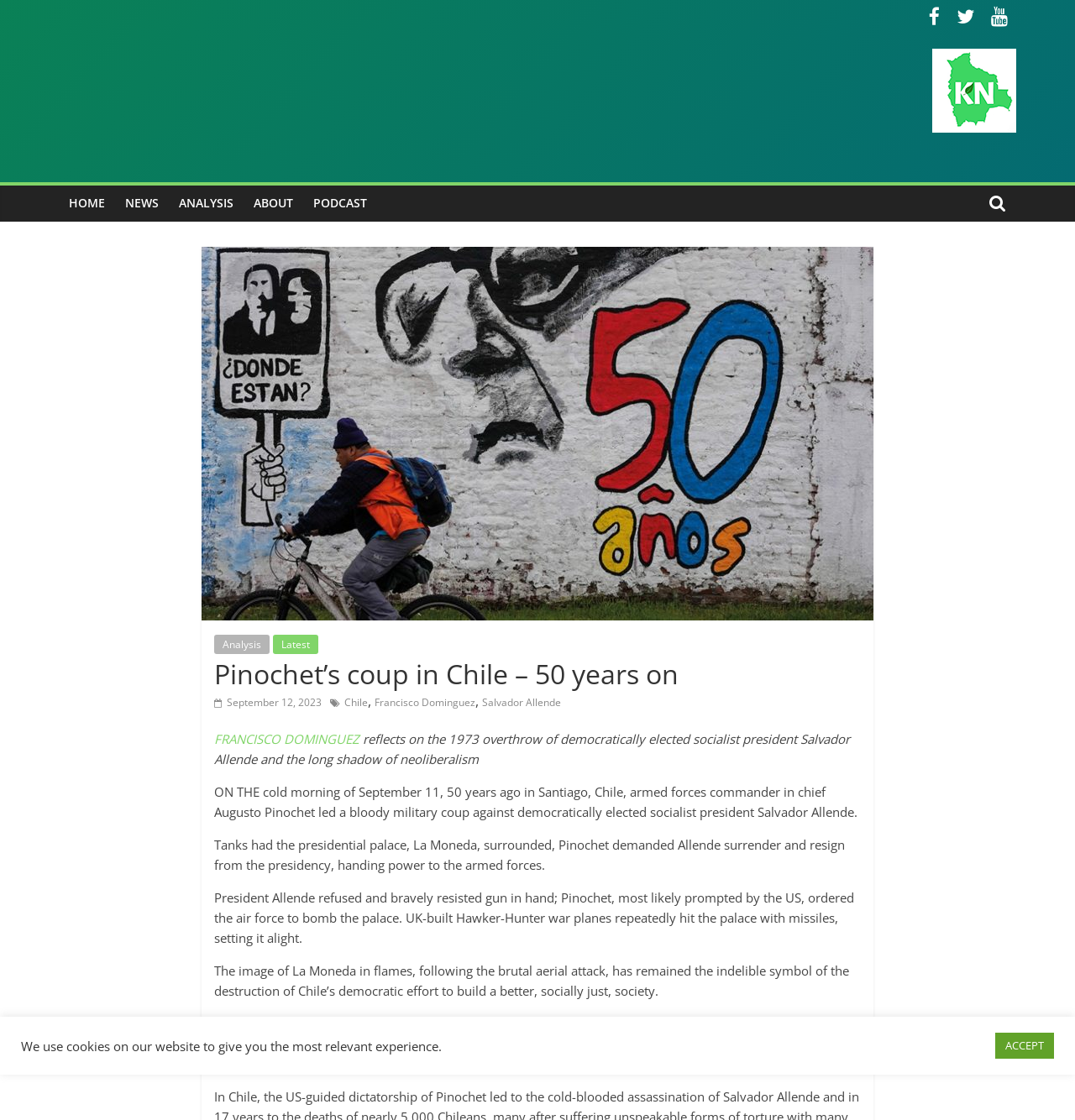Please analyze the image and give a detailed answer to the question:
What is the date of the article?

I found the date of the article by looking at the link element with the text ' September 12, 2023' below the title of the article.